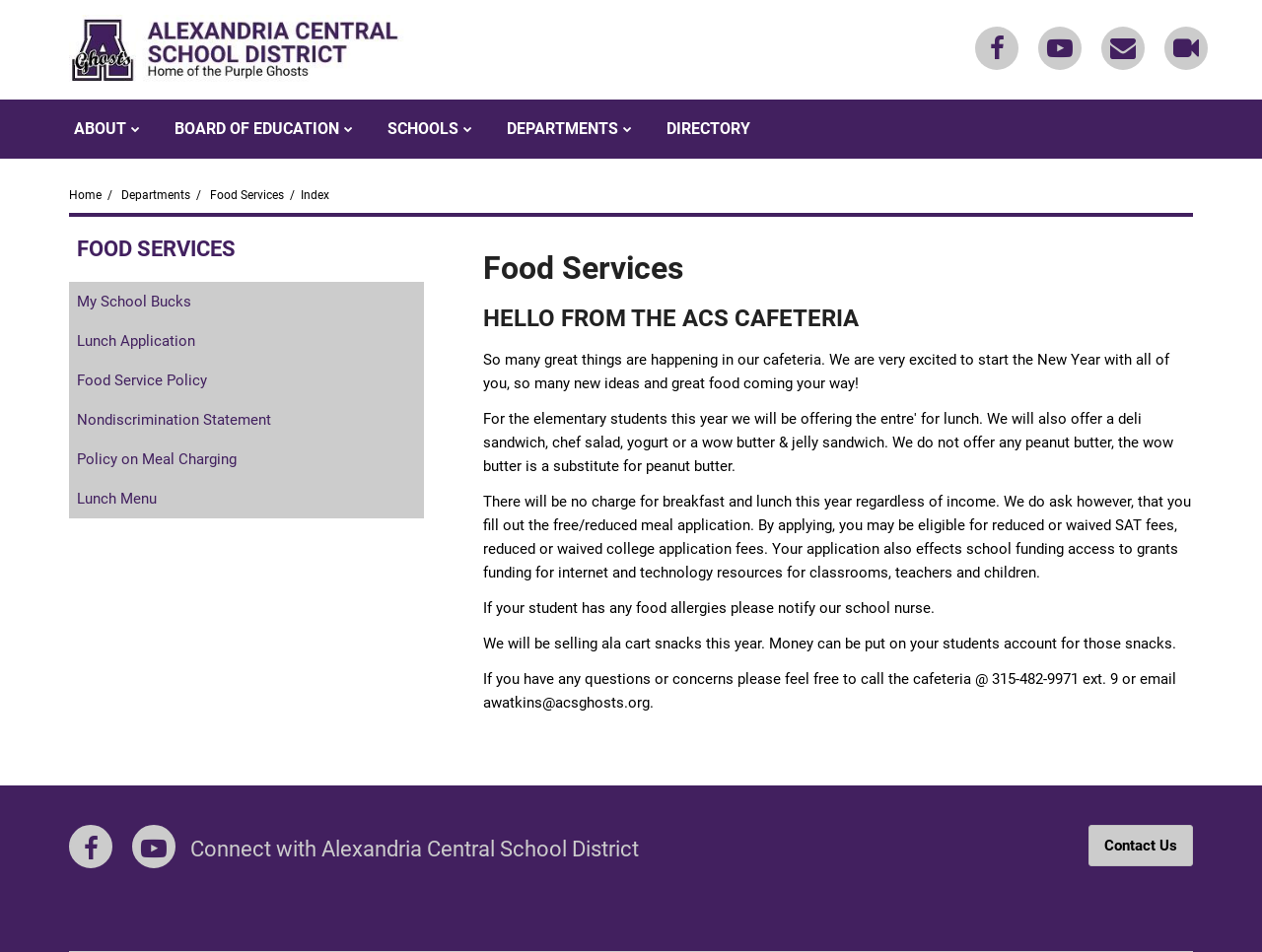Identify the bounding box of the HTML element described here: "Home". Provide the coordinates as four float numbers between 0 and 1: [left, top, right, bottom].

[0.055, 0.198, 0.08, 0.212]